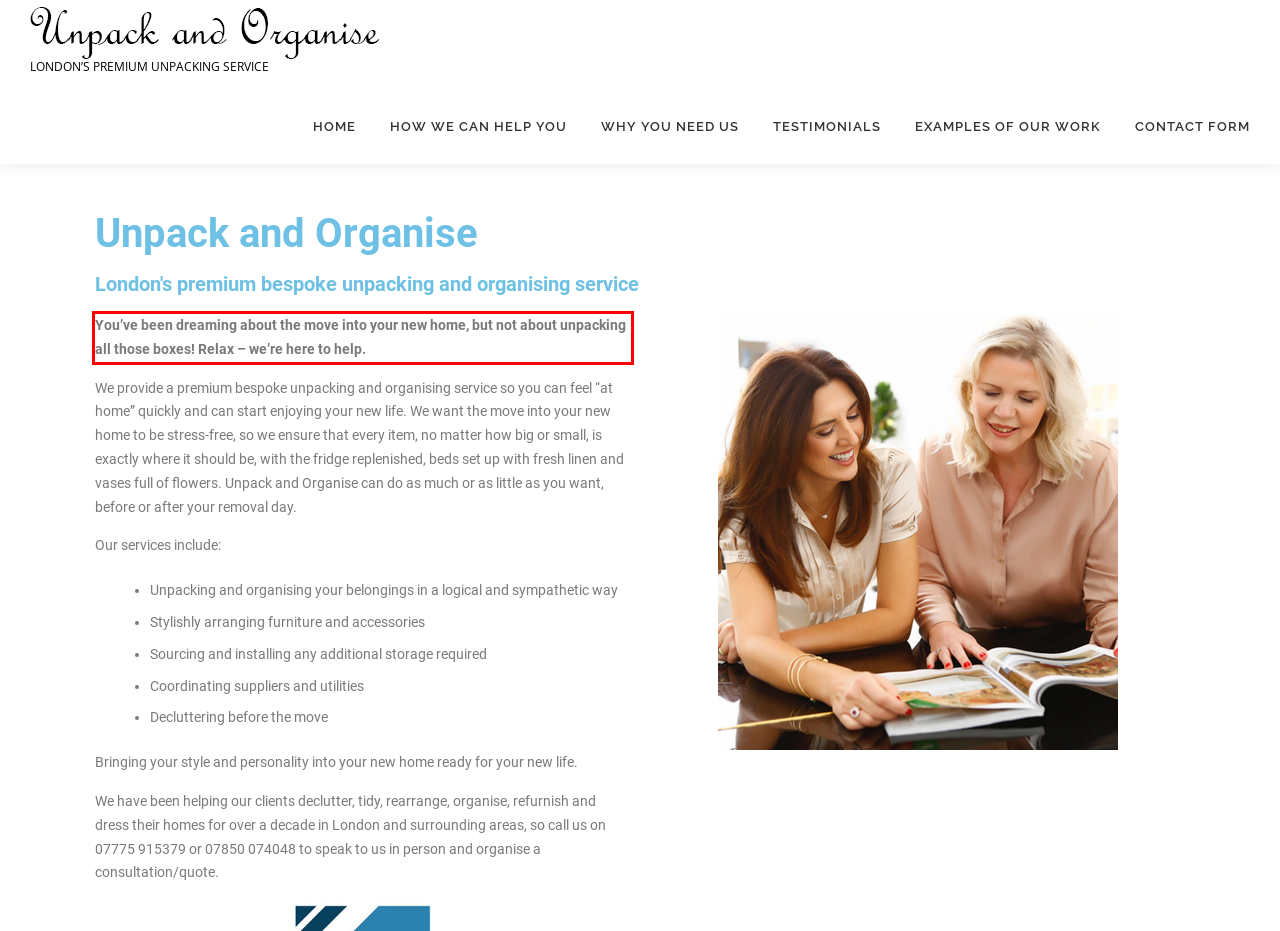You are provided with a screenshot of a webpage featuring a red rectangle bounding box. Extract the text content within this red bounding box using OCR.

You’ve been dreaming about the move into your new home, but not about unpacking all those boxes! Relax – we’re here to help.